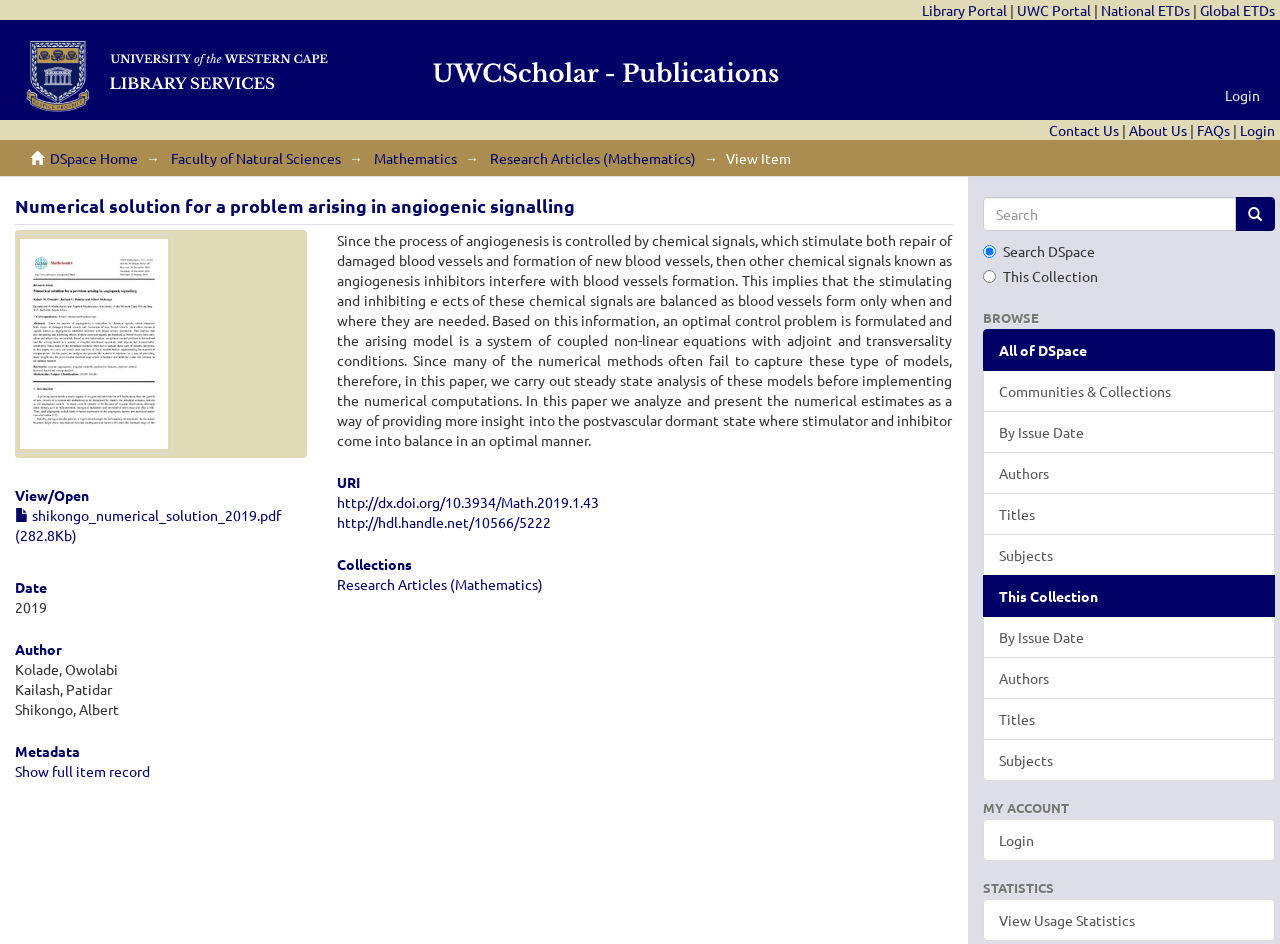Show me the bounding box coordinates of the clickable region to achieve the task as per the instruction: "Login to the system".

[0.945, 0.074, 0.996, 0.127]